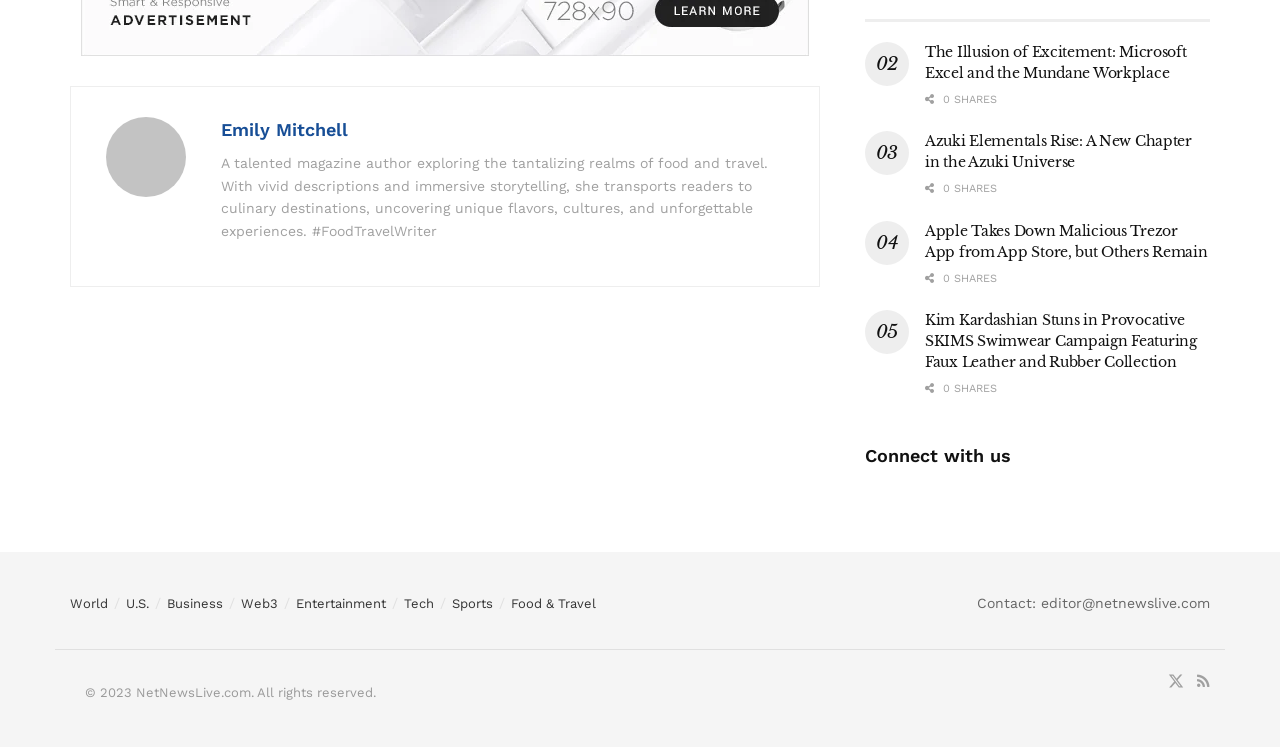How can users contact the editor? Look at the image and give a one-word or short phrase answer.

editor@netnewslive.com